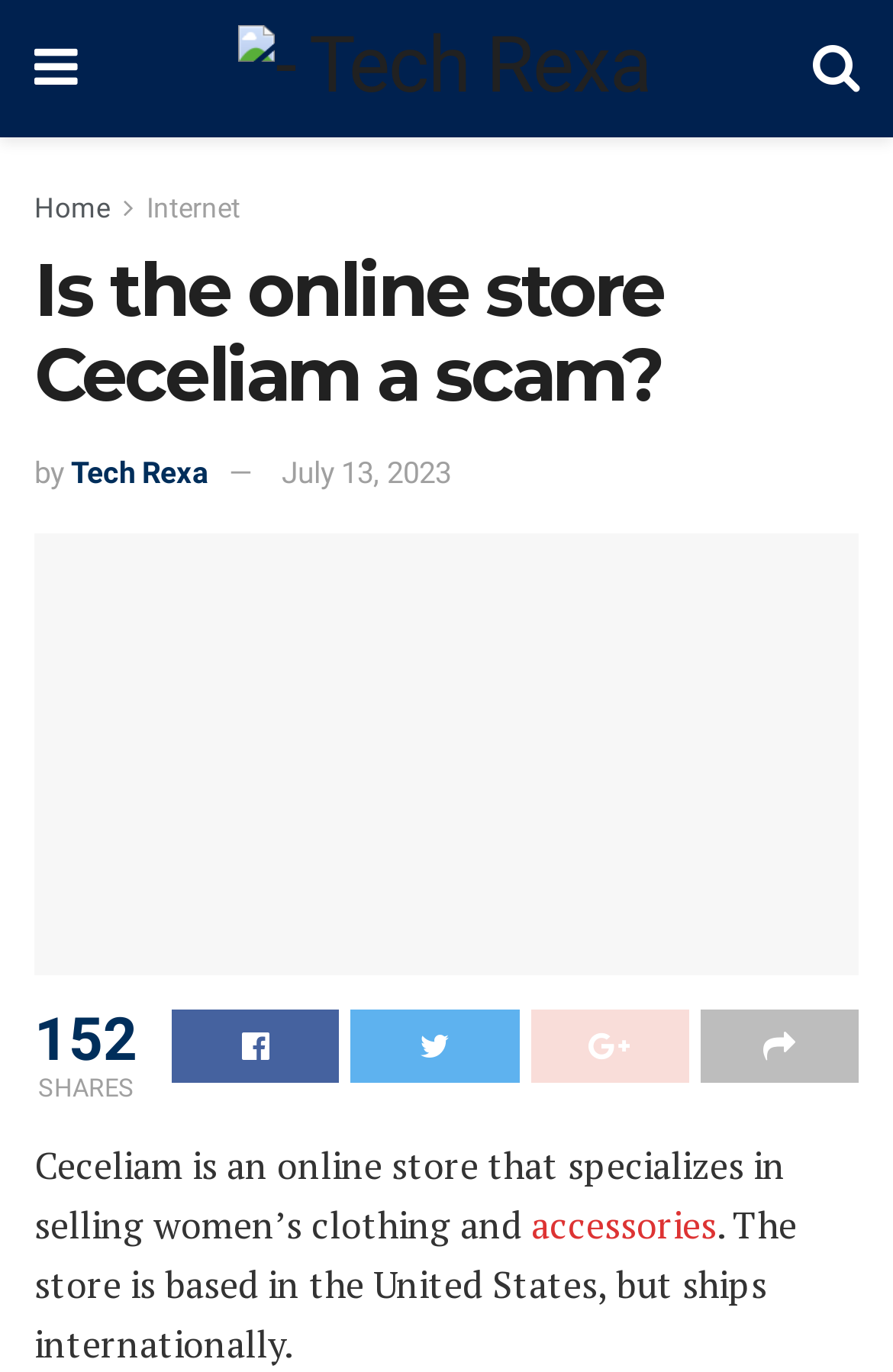Provide a single word or phrase answer to the question: 
Where is the online store Ceceliam based?

United States